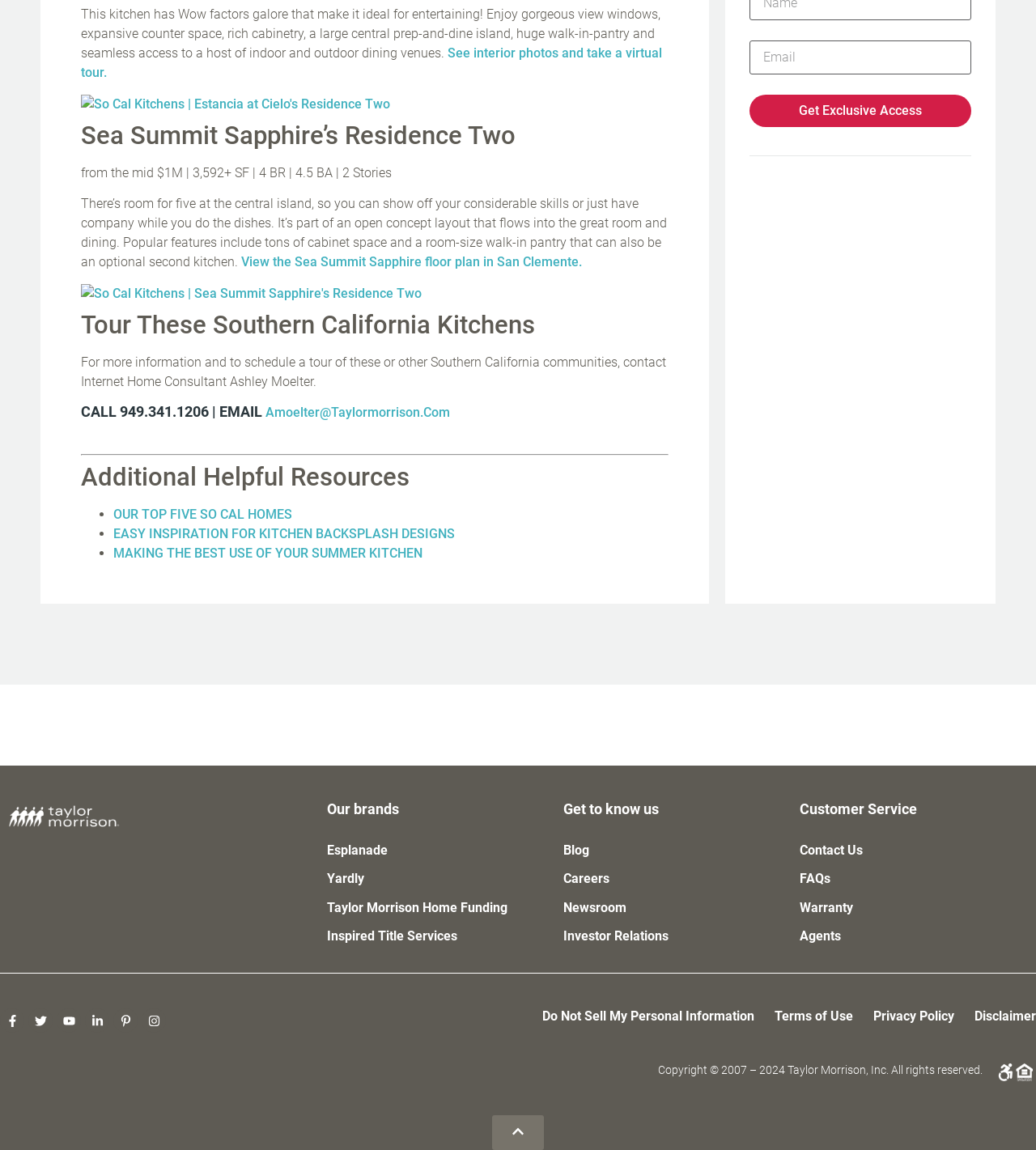Please respond in a single word or phrase: 
How many bedrooms are in Sea Summit Sapphire’s Residence Two?

4